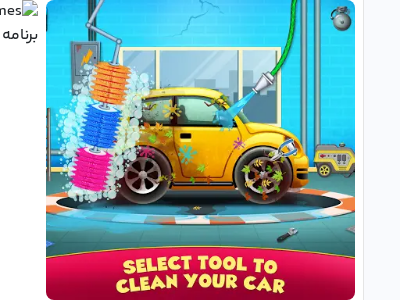Describe every aspect of the image in detail.

In this vibrant and playful image from the game "Car Wash Adventure & Kids Garage Games," a colorful yellow car sits prominently in a modern car wash setup. The background features bright blue walls, enhancing the lively atmosphere of the scene. A variety of cleaning tools are shown, including spinning brushes that spray soap and water, inviting players to select their preferred tool for car cleaning. The scene is further accented by splashes of paint, creating a fun and dynamic look. At the bottom of the image, bold instructions read "SELECT TOOL TO CLEAN YOUR CAR," encouraging young players to engage in the exciting activities that the game offers. This image embodies a cheerful and interactive experience designed for kids, emphasizing creativity and playful learning in car maintenance.